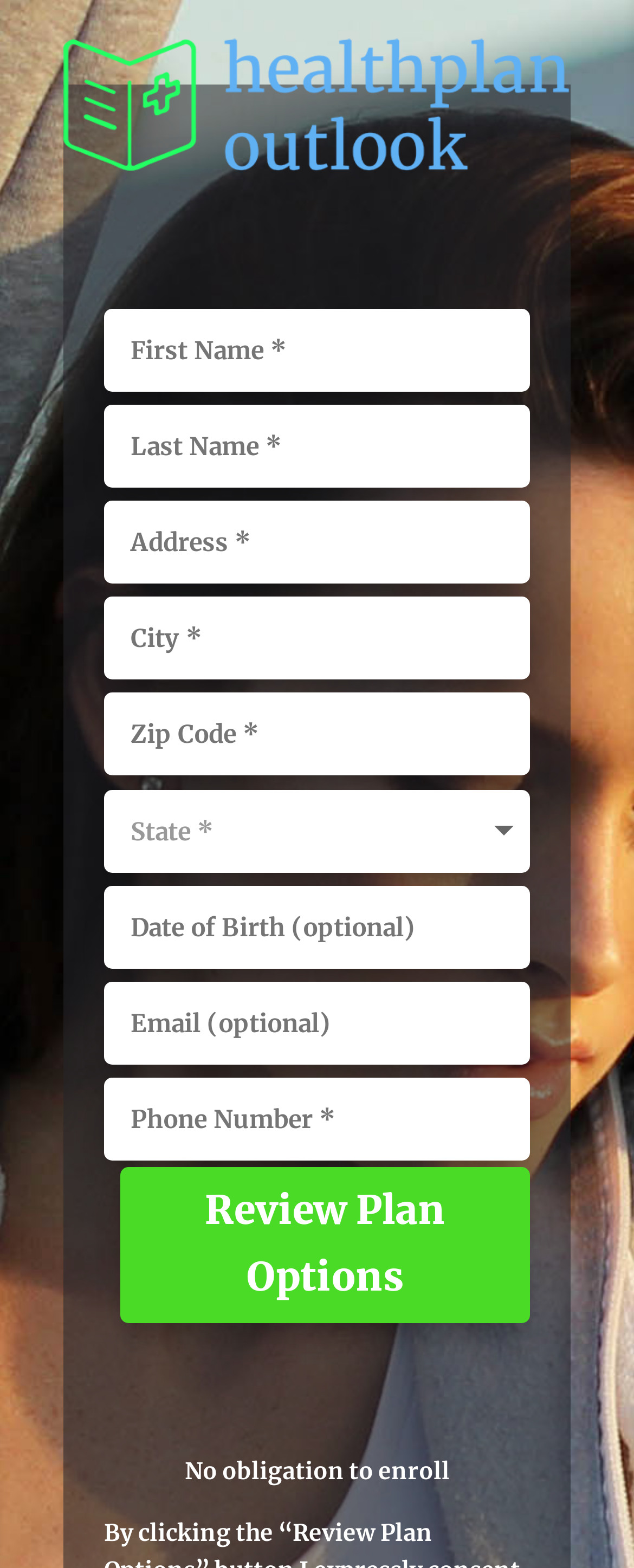What is the purpose of the button?
Using the image provided, answer with just one word or phrase.

Review Plan Options